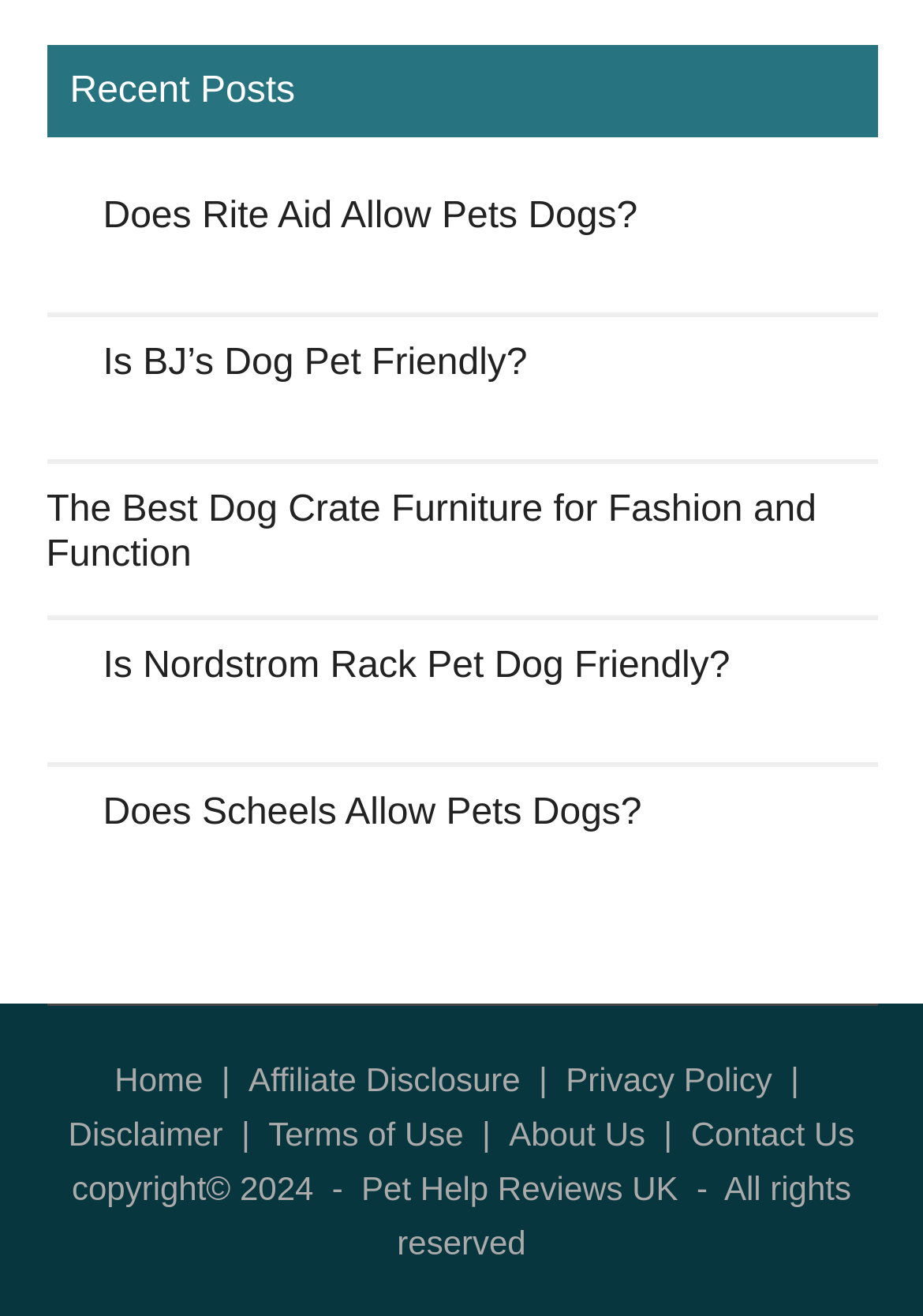Provide a thorough and detailed response to the question by examining the image: 
Is there a copyright notice on this webpage?

I found a StaticText element at the bottom of the webpage with the text 'copyright© 2024 - '. This indicates that there is a copyright notice on this webpage.